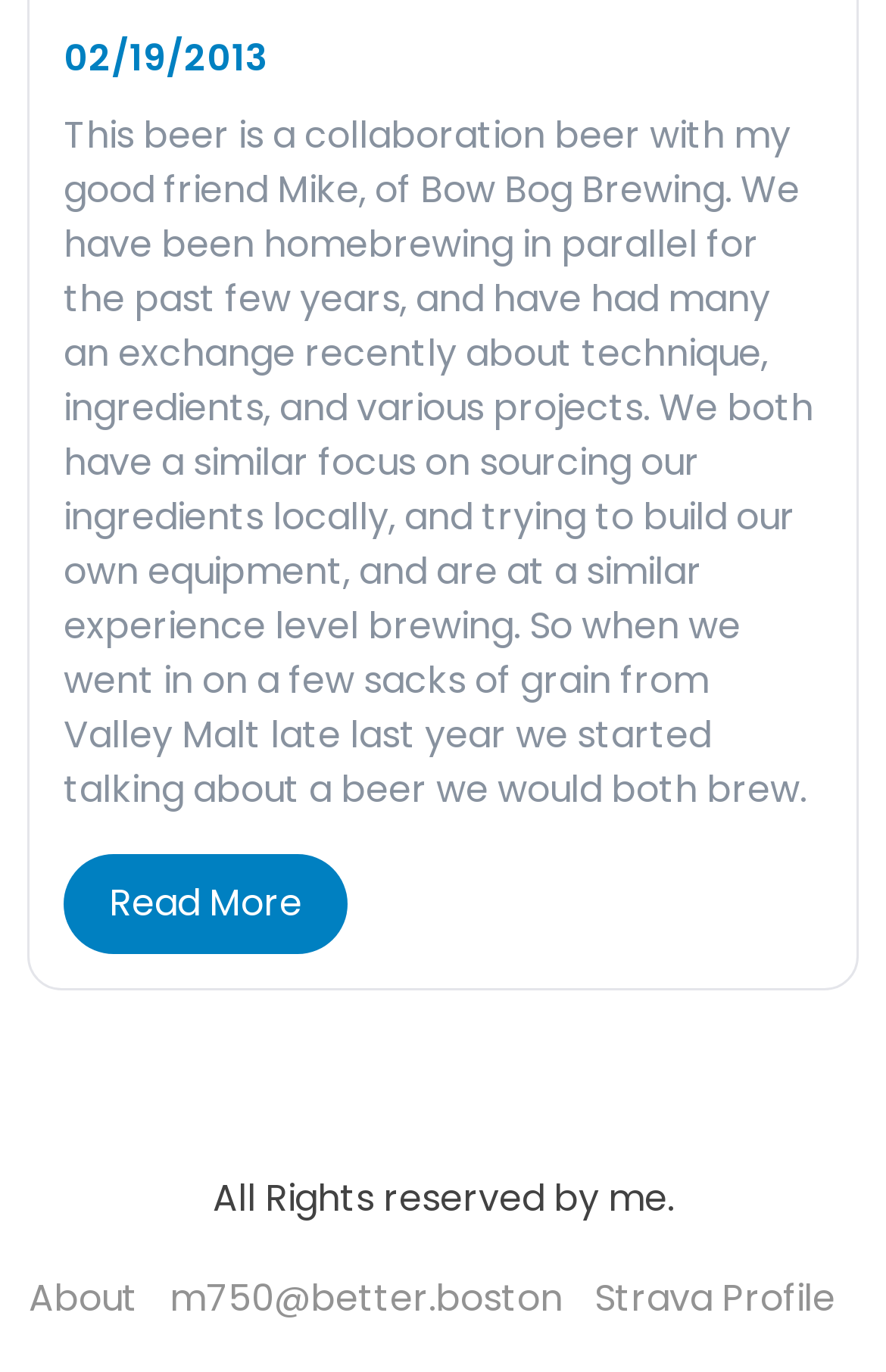Identify the bounding box coordinates for the UI element that matches this description: "m750@better.boston".

[0.191, 0.926, 0.635, 0.965]